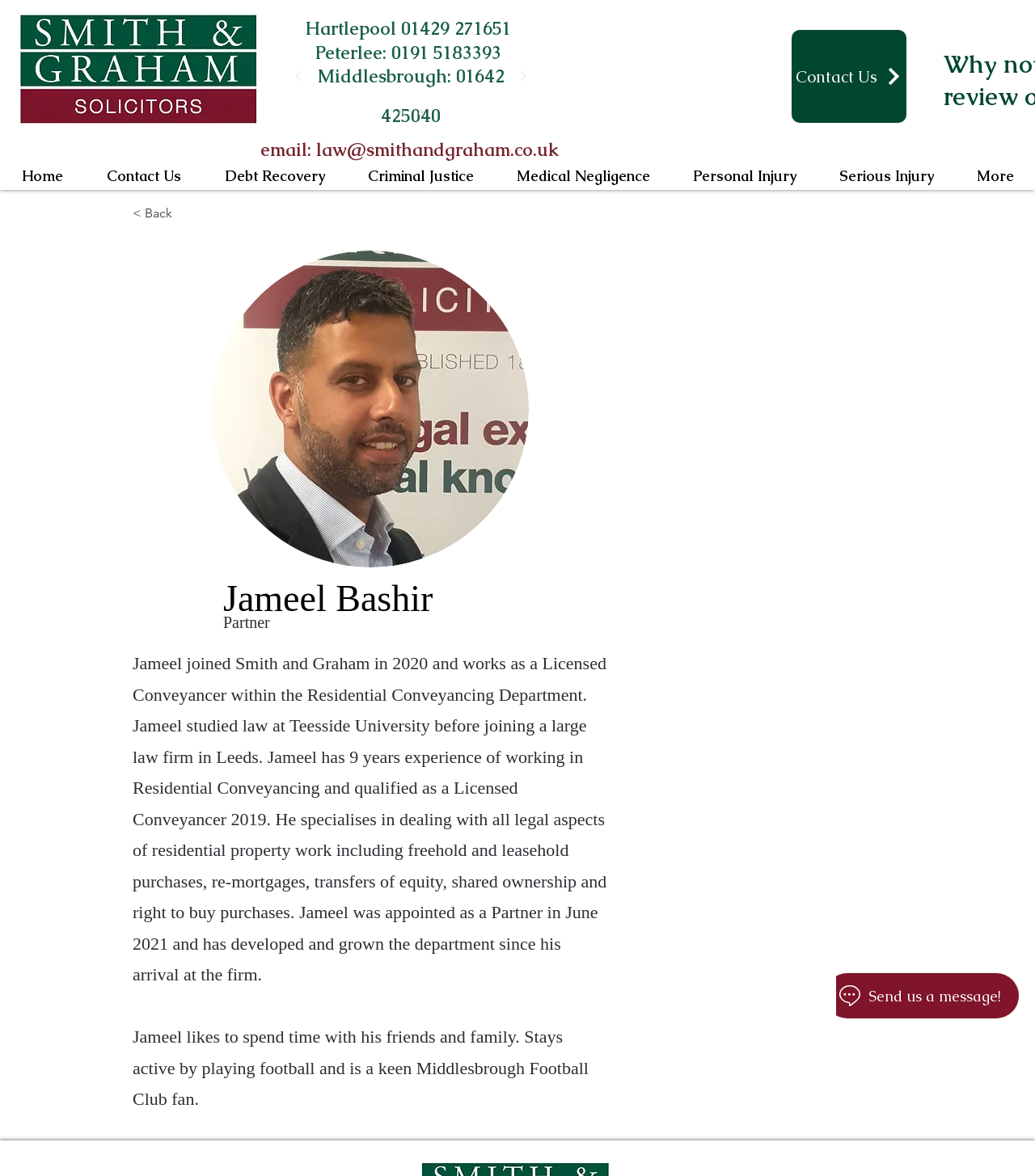Identify the bounding box coordinates of the specific part of the webpage to click to complete this instruction: "Go back".

[0.128, 0.172, 0.19, 0.192]